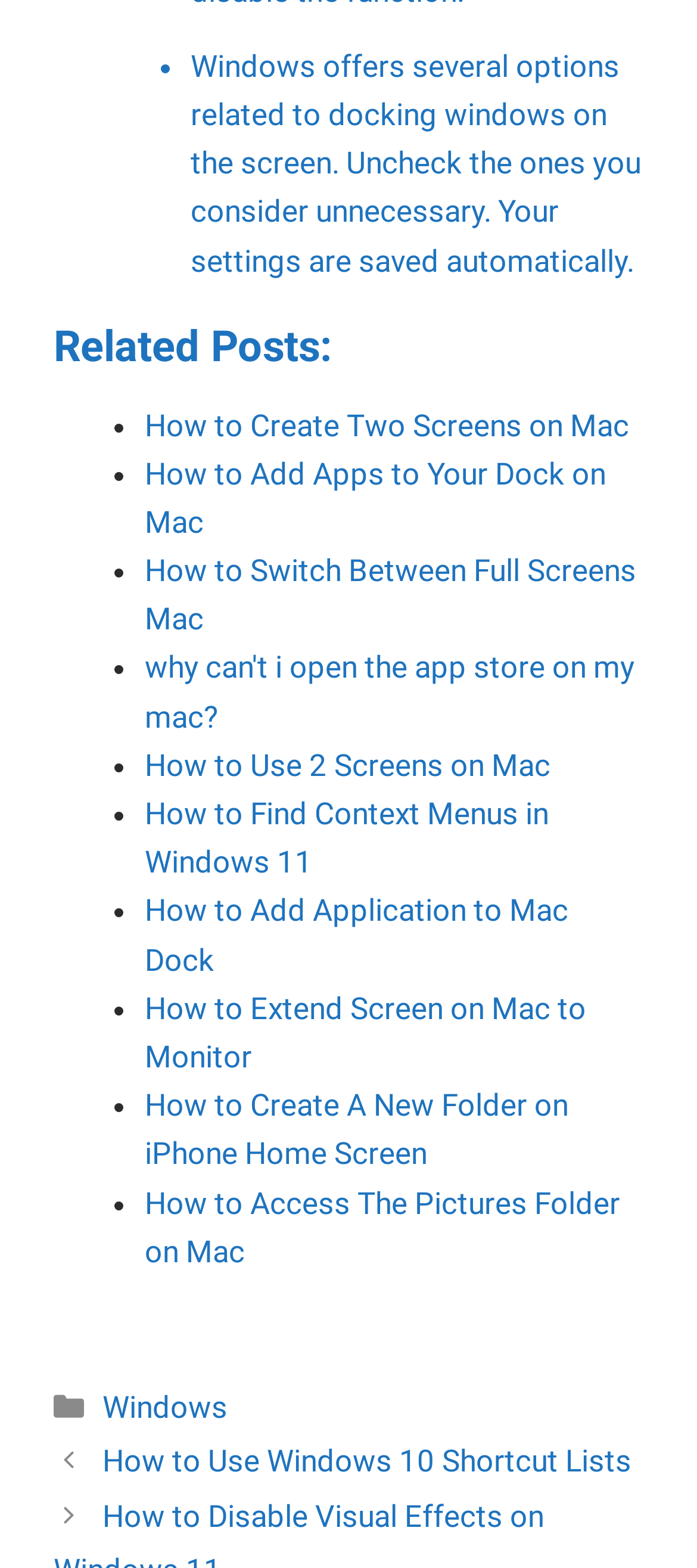Using the description "Windows", locate and provide the bounding box of the UI element.

[0.147, 0.886, 0.326, 0.908]